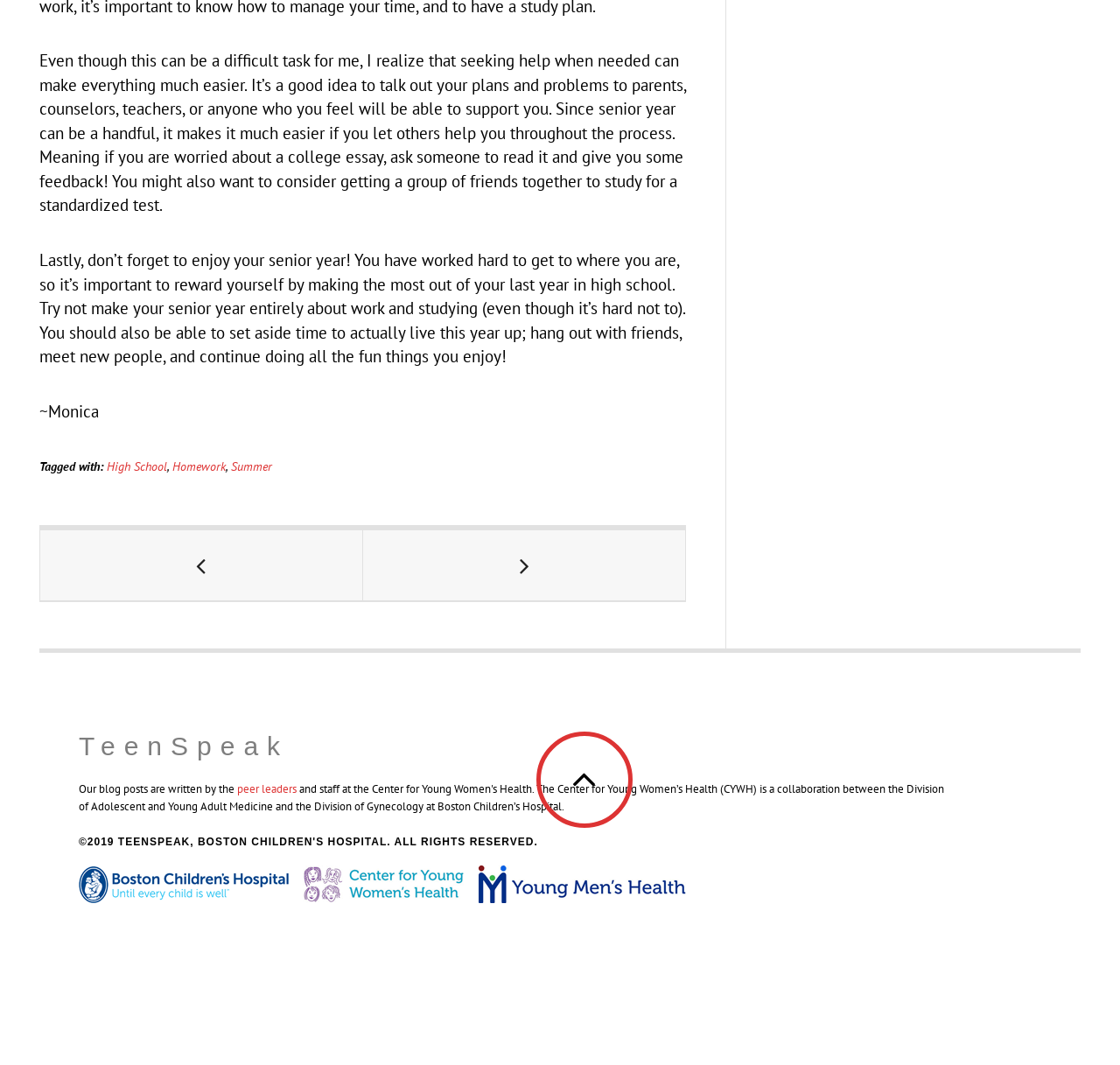Determine the bounding box coordinates of the clickable region to carry out the instruction: "Read the blog post by Monica".

[0.035, 0.062, 0.612, 0.218]